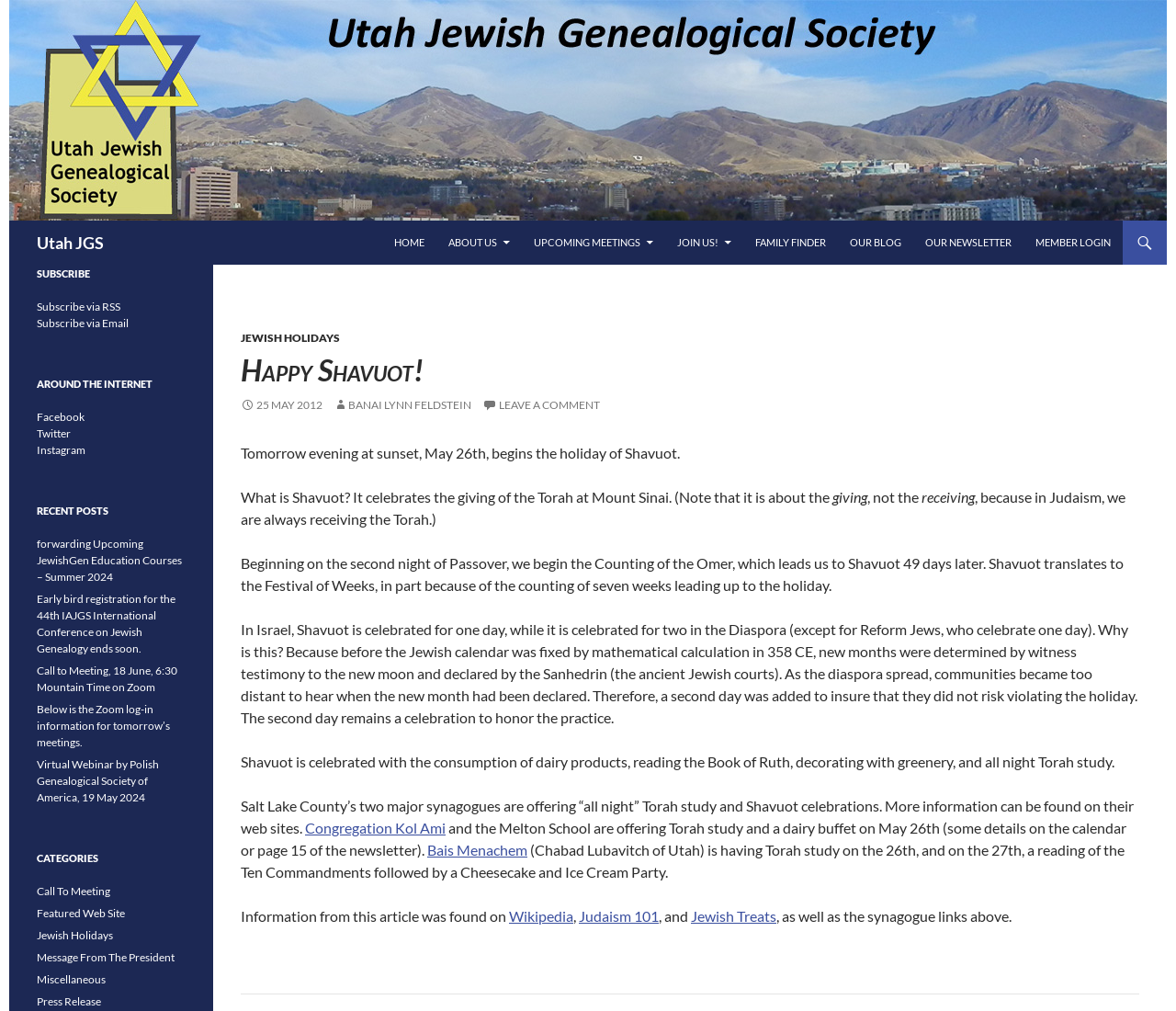Can you determine the bounding box coordinates of the area that needs to be clicked to fulfill the following instruction: "Visit the 'Utah JGS' website"?

[0.008, 0.098, 0.992, 0.115]